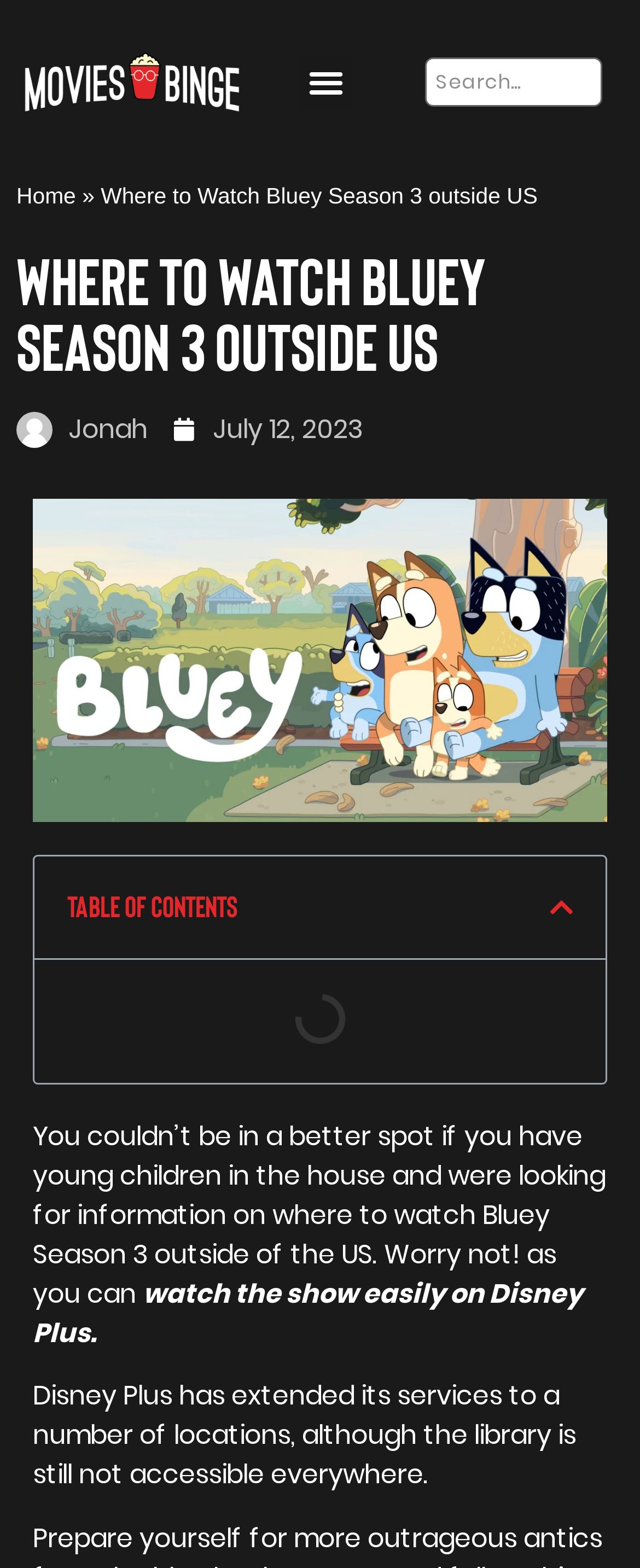Identify and provide the text of the main header on the webpage.

Where to Watch Bluey Season 3 outside US